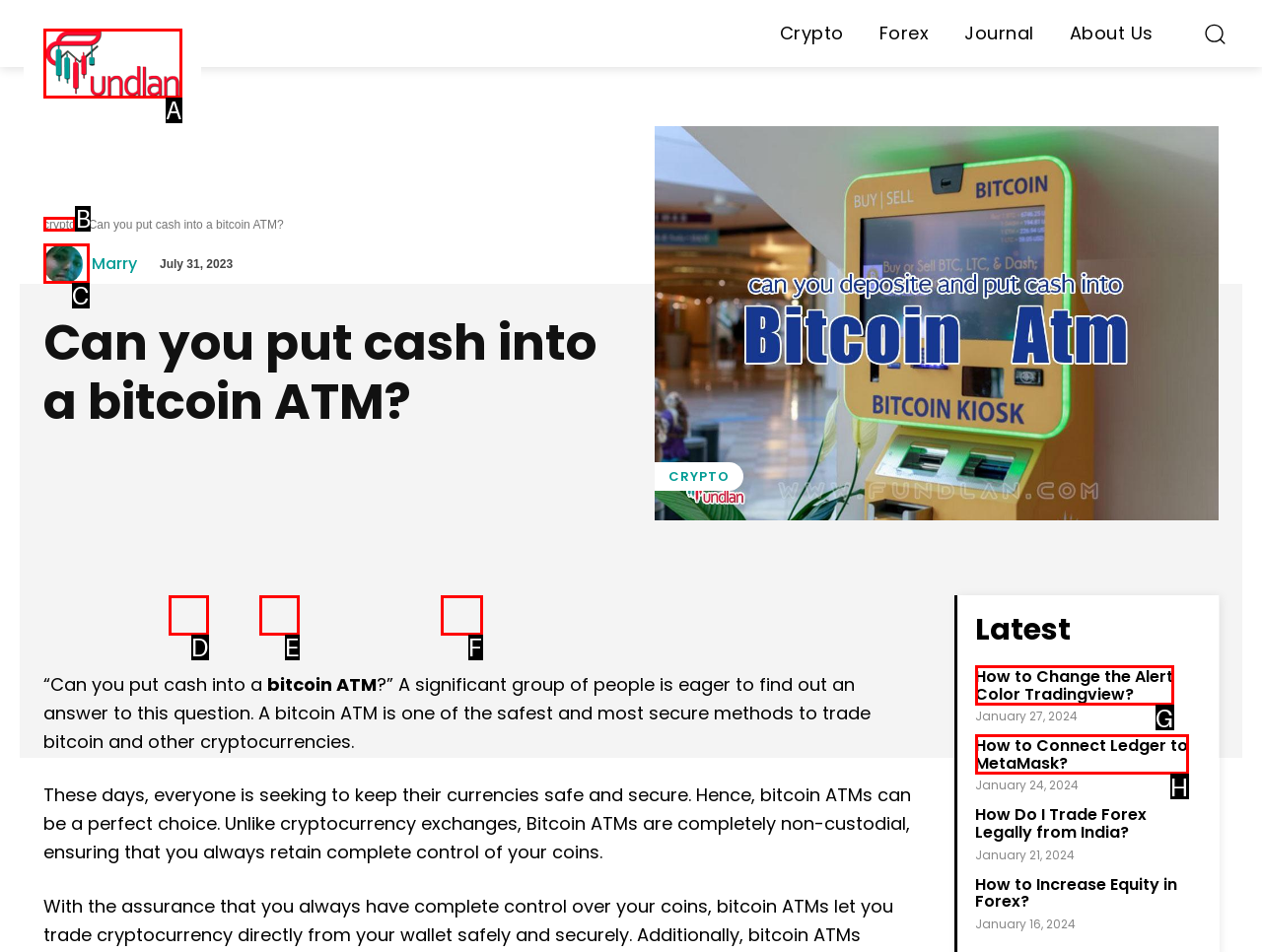From the choices given, find the HTML element that matches this description: parent_node: Get More Details. Answer with the letter of the selected option directly.

None